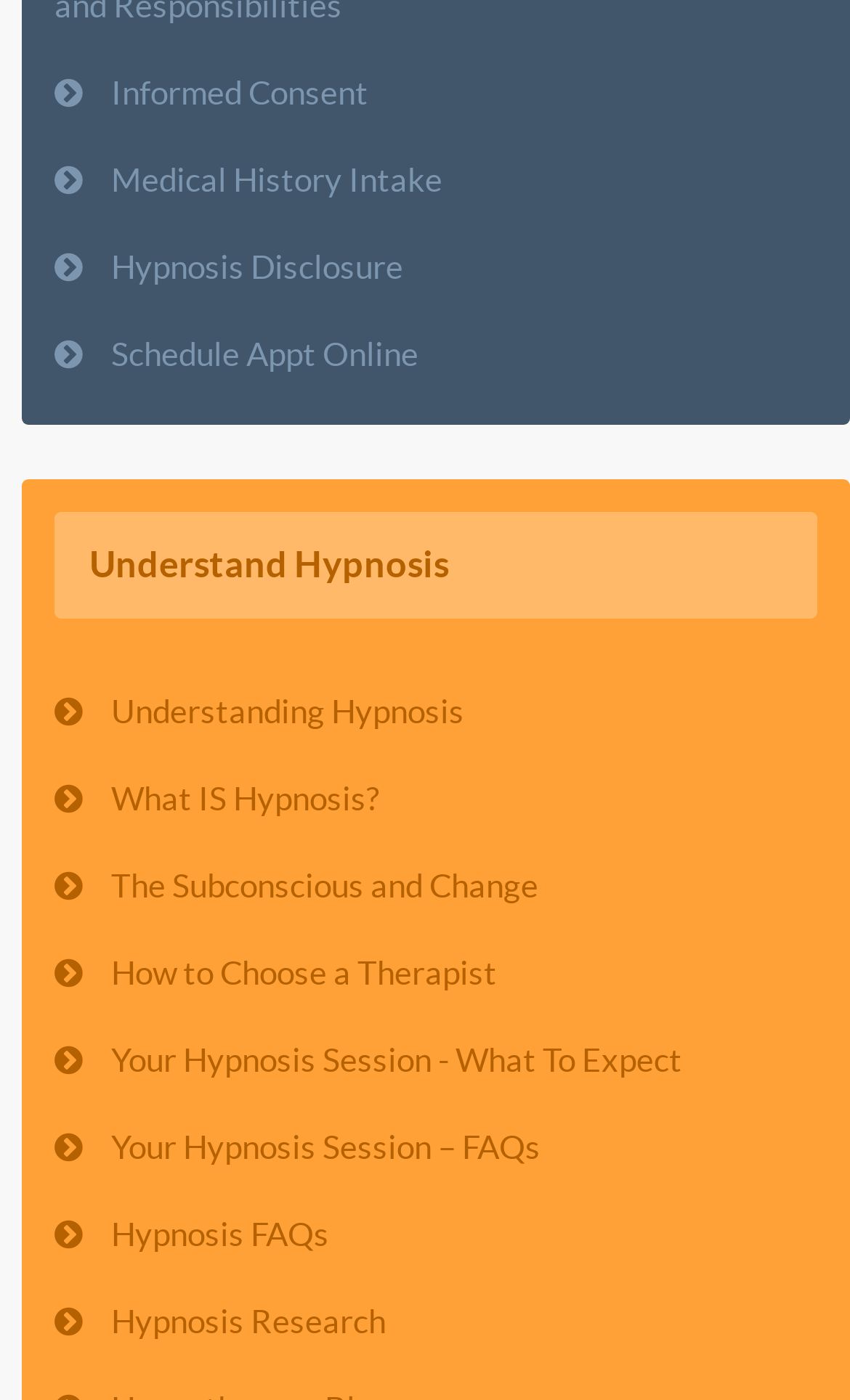Look at the image and give a detailed response to the following question: What is the last link on the webpage about?

The last link on the webpage has the text 'Hypnosis Research', which suggests that it is about researching hypnosis.